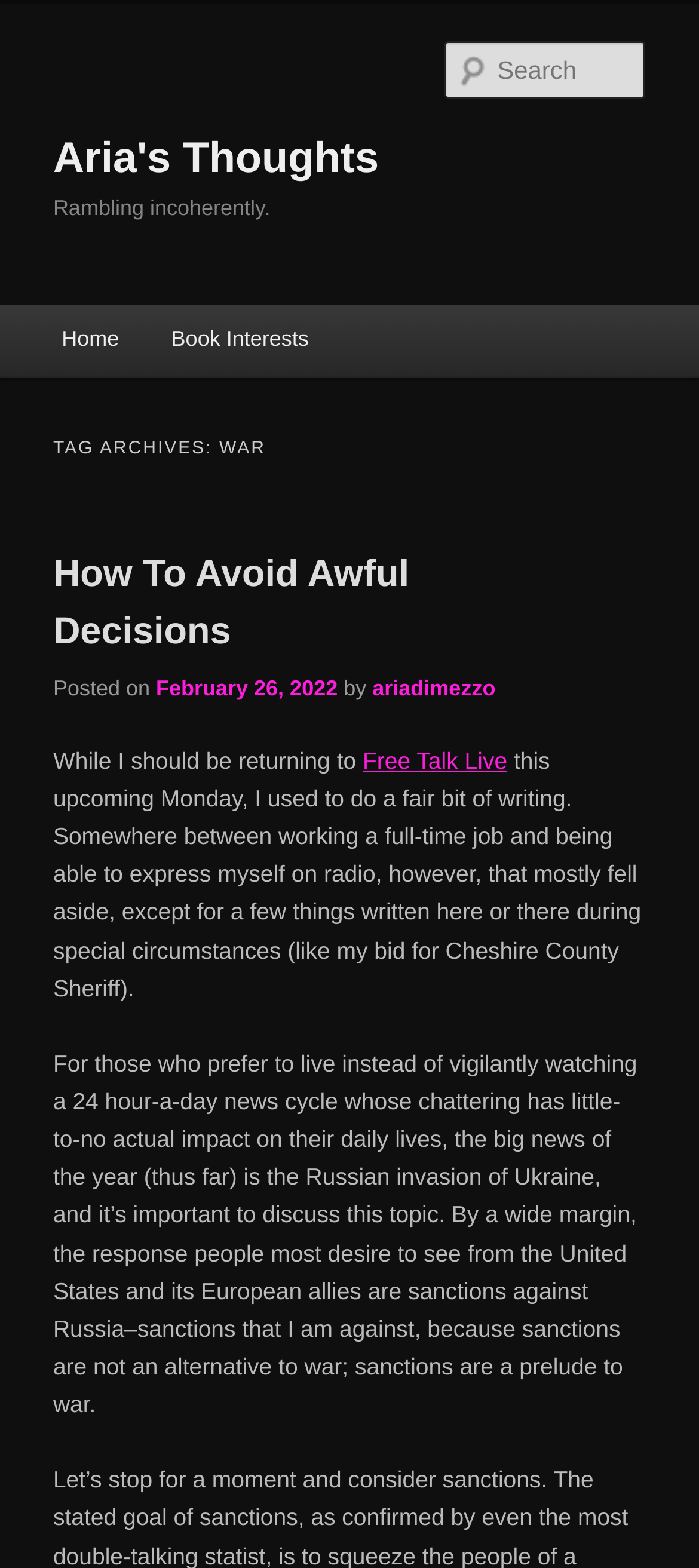Provide the bounding box for the UI element matching this description: "How To Avoid Awful Decisions".

[0.076, 0.354, 0.585, 0.416]